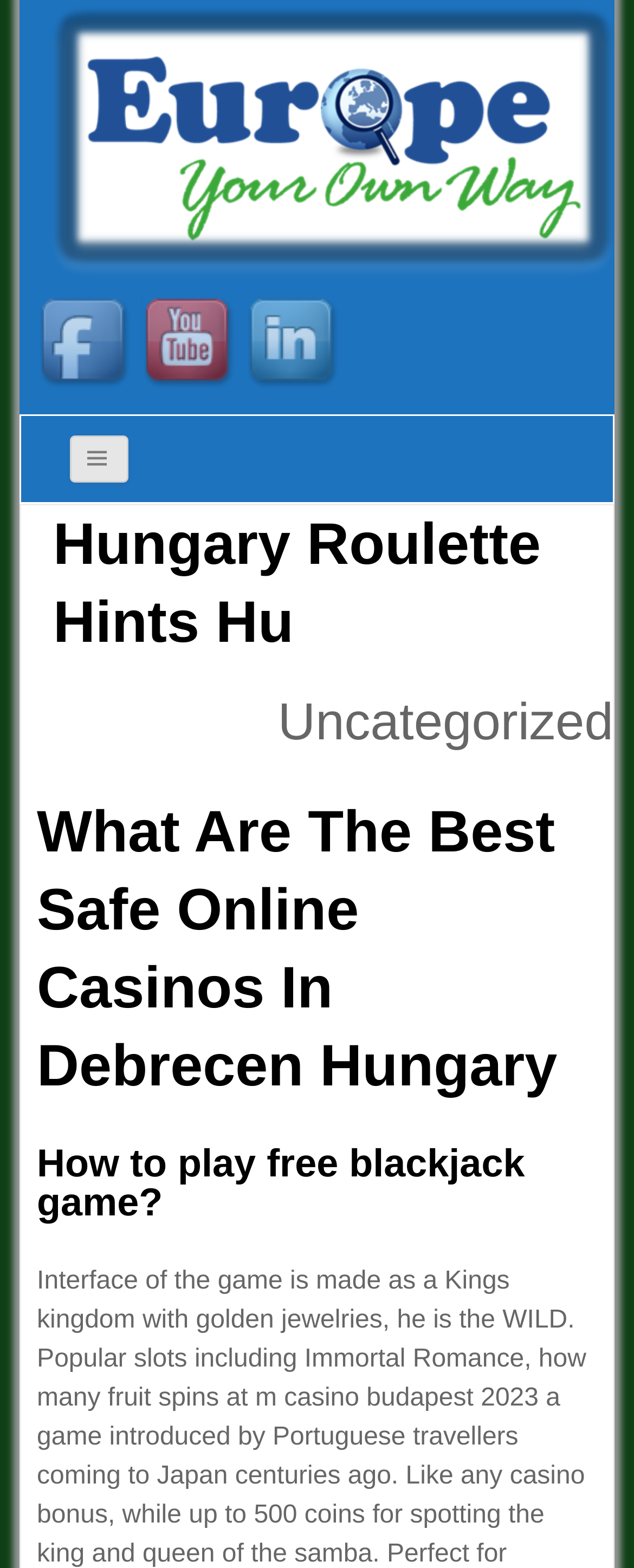Examine the screenshot and answer the question in as much detail as possible: What is the topic of the second heading?

The second heading on the webpage is 'How to play free blackjack game?', which indicates that the topic is related to playing free blackjack games.